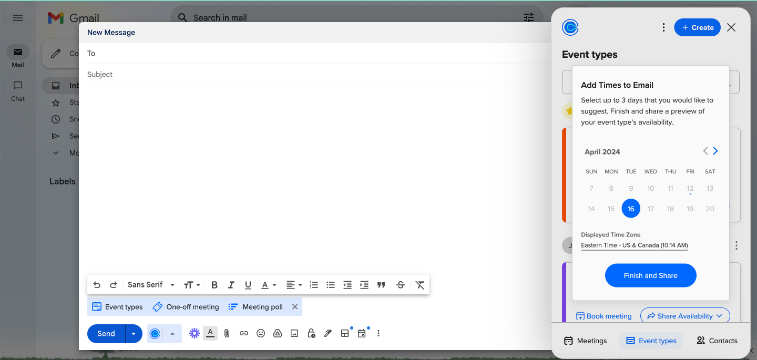Compose an extensive description of the image.

The image showcases a Gmail interface where a user is drafting a new email. On the left side, the typical email composition fields labeled "To" and "Subject" are visible, indicating that the user is preparing to add recipients and a subject line. Below these fields, the email formatting options and a "Send" button are prominently displayed. 

On the right side, a Calendly widget titled "Event types" is prominently featured. It allows users to add suggested times for a meeting. The panel instructs users to "Add Times to Email," enabling them to select up to three specific dates available for the invitee. The selected dates and their corresponding times are displayed in a calendar format for April 2024, with various days highlighted for selection. Beneath the calendar, buttons for "Finish and Share" and options like "Book meeting" and "Share Availability" provide additional functionality for scheduling events efficiently. This integration aims to streamline the process of scheduling meetings directly through email, enhancing usability for users coordinating with invitees.